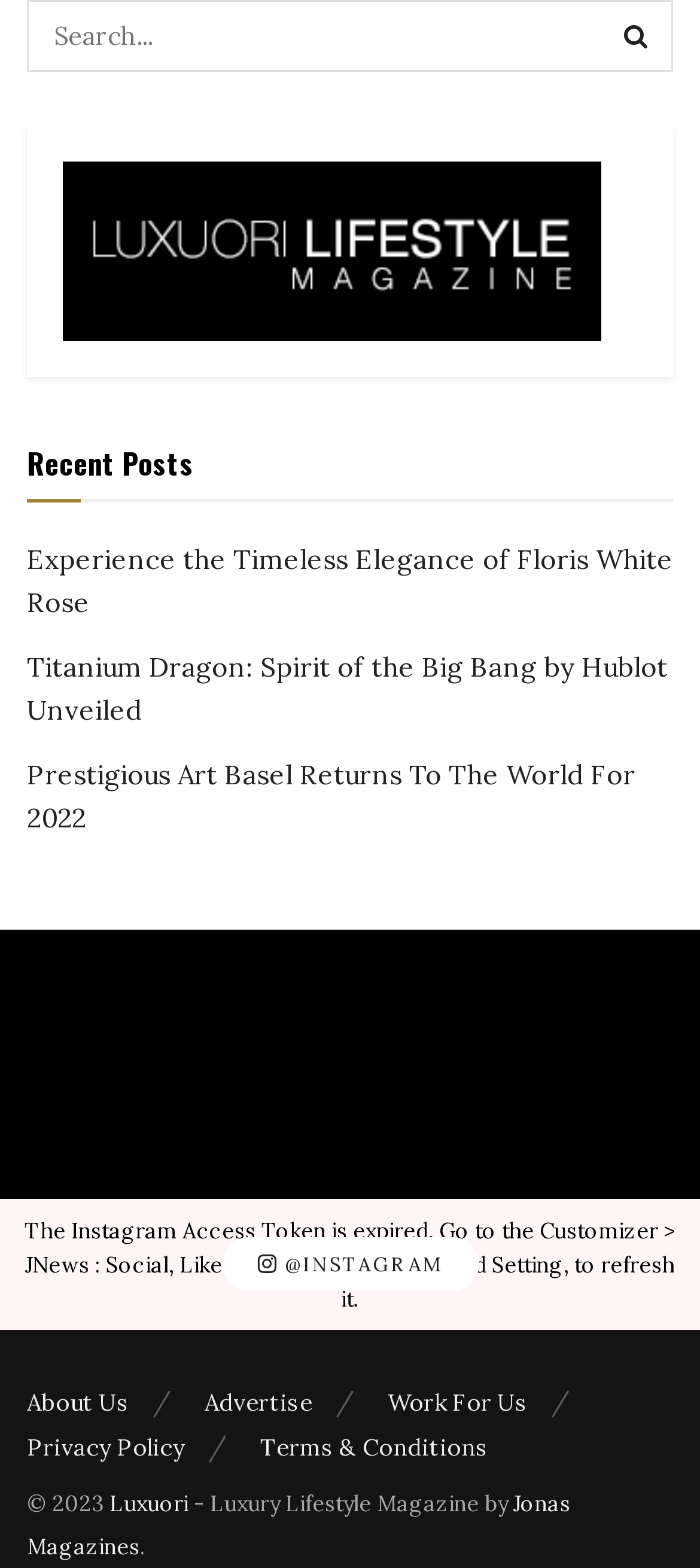Find the bounding box coordinates of the element to click in order to complete the given instruction: "View recent posts."

[0.038, 0.275, 0.277, 0.316]